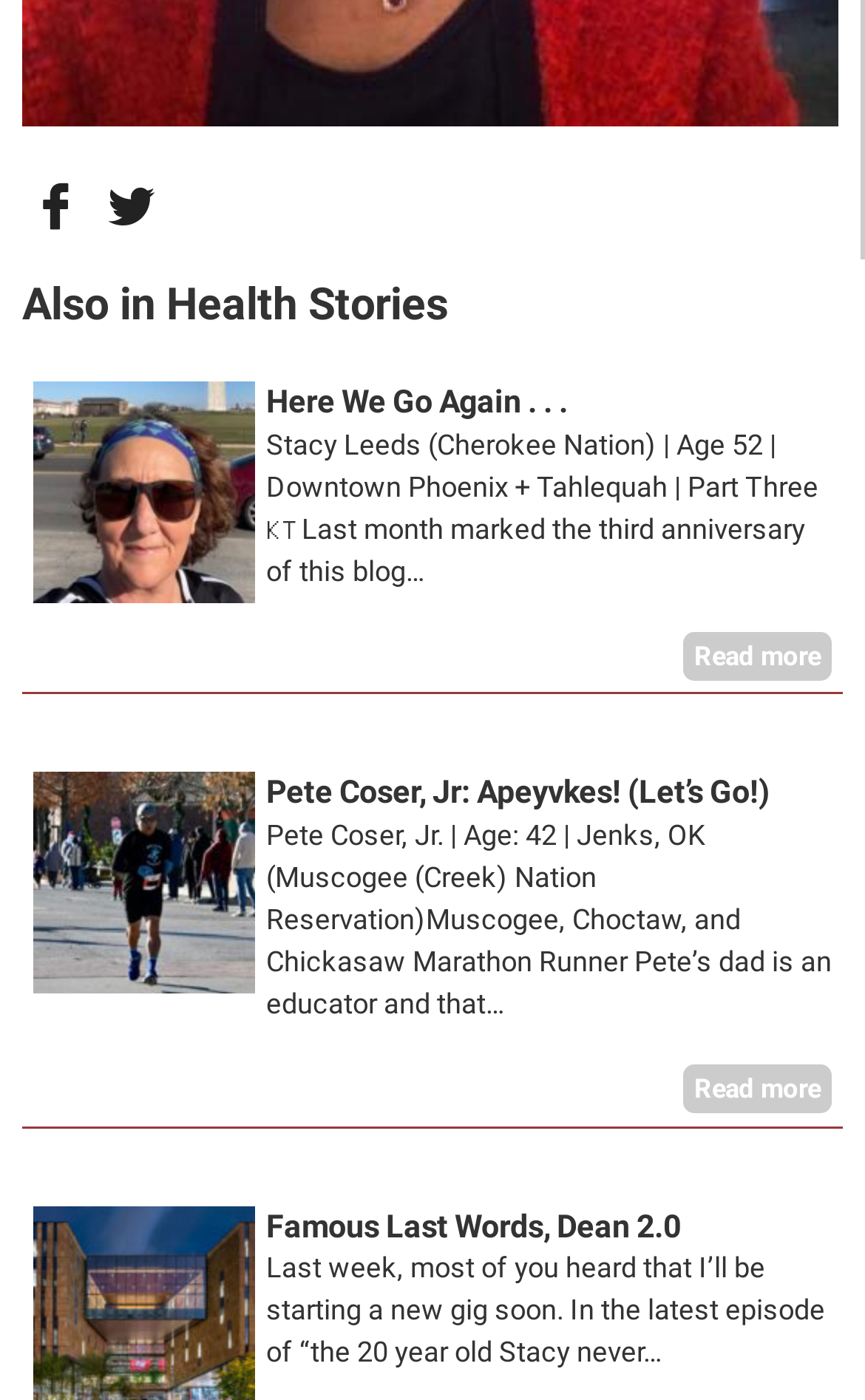Find the bounding box coordinates of the element you need to click on to perform this action: 'Click on Facebook link'. The coordinates should be represented by four float values between 0 and 1, in the format [left, top, right, bottom].

[0.026, 0.122, 0.103, 0.17]